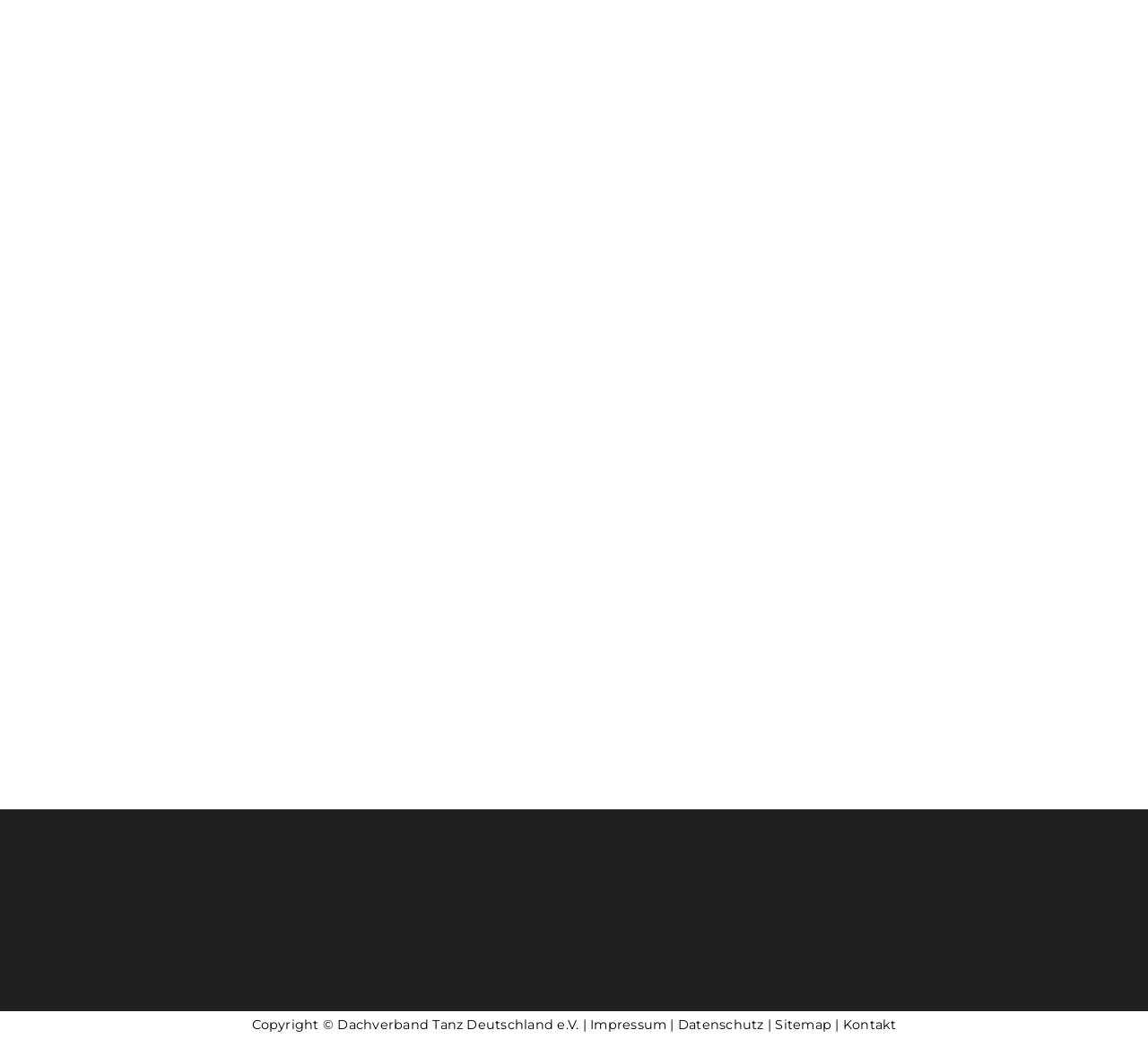Bounding box coordinates must be specified in the format (top-left x, top-left y, bottom-right x, bottom-right y). All values should be floating point numbers between 0 and 1. What are the bounding box coordinates of the UI element described as: Datenschutz

[0.591, 0.978, 0.665, 0.994]